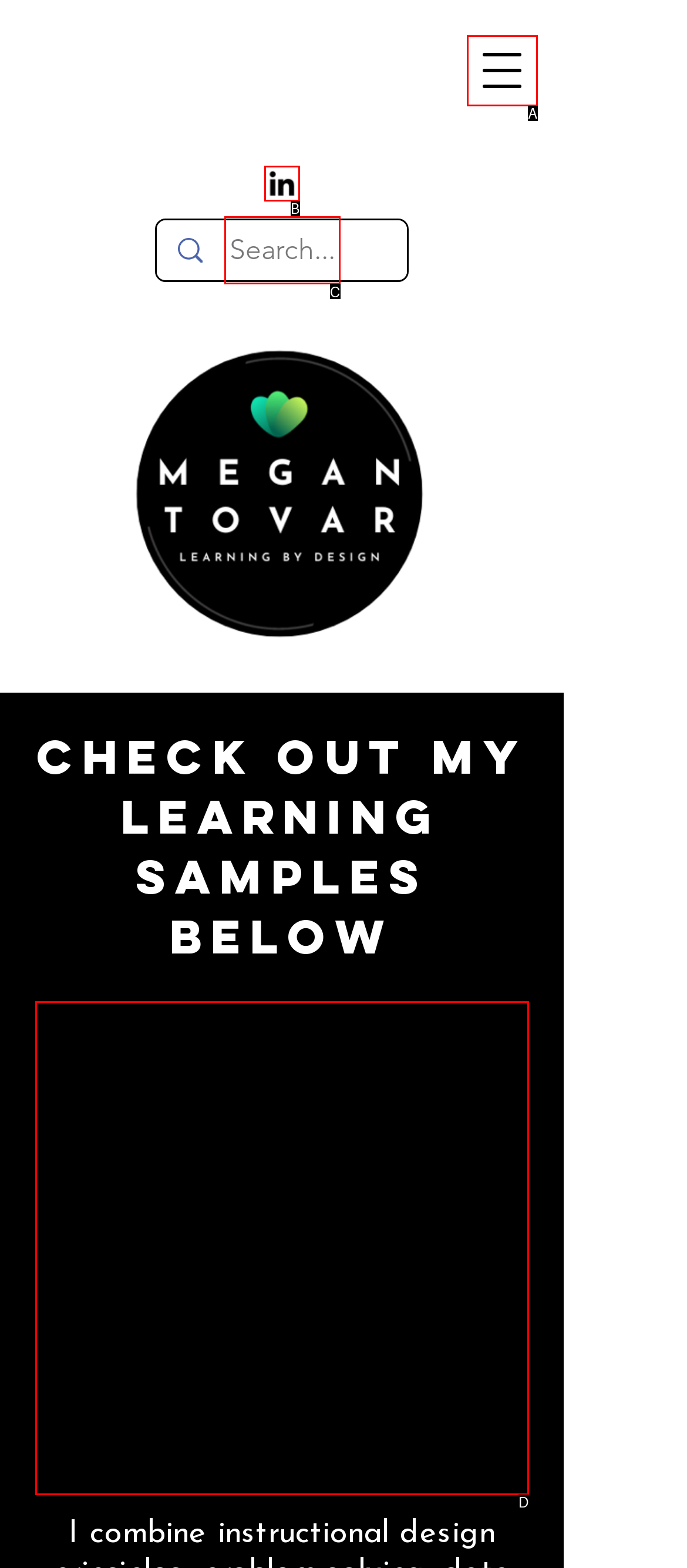Identify which HTML element matches the description: aria-label="Open navigation menu"
Provide your answer in the form of the letter of the correct option from the listed choices.

A